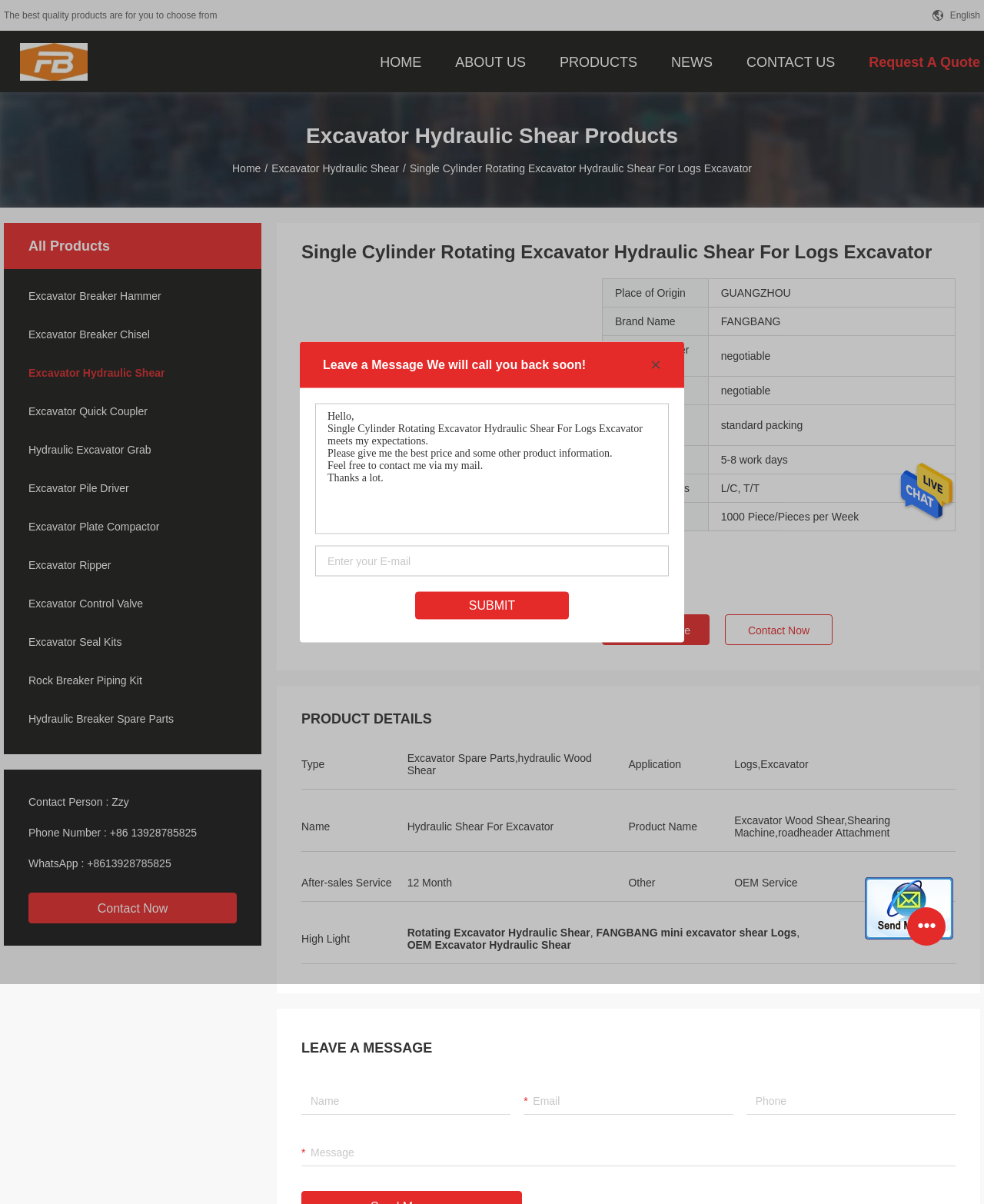What is the company name of the product supplier?
Please answer the question as detailed as possible based on the image.

I found the company name by looking at the table with product details, where the 'Brand Name' column has the value 'FANGBANG'.